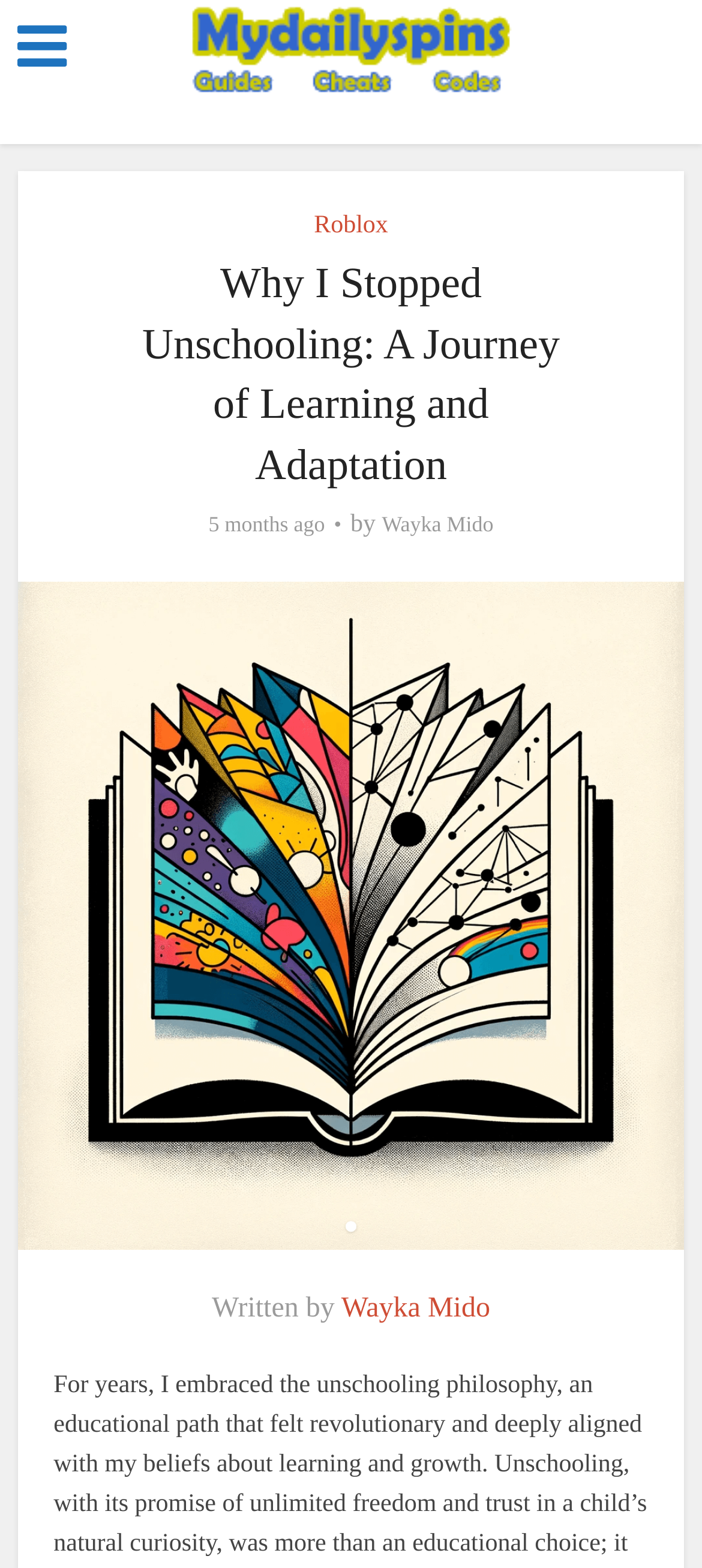Provide a brief response in the form of a single word or phrase:
What is the topic of the article?

Unschooling